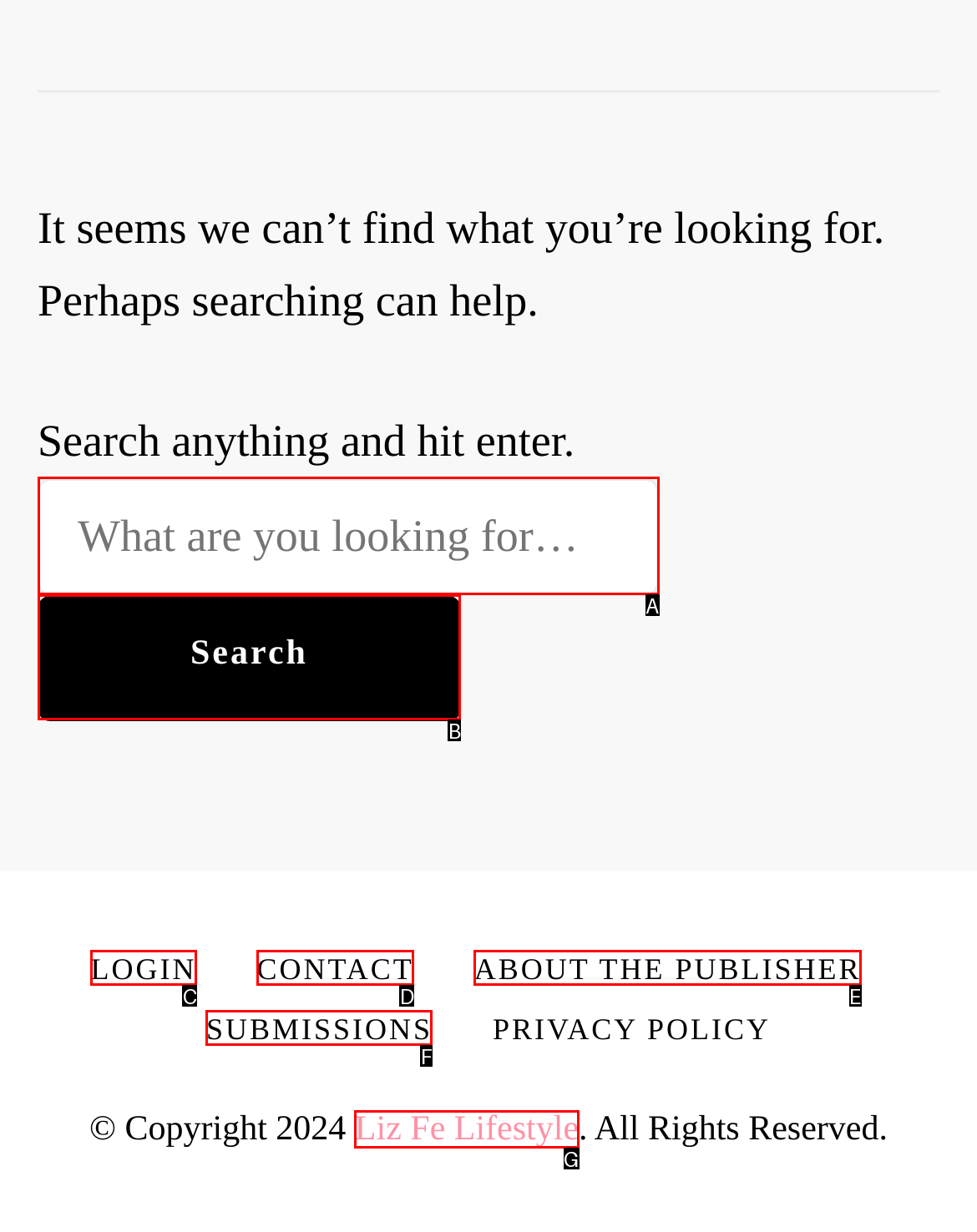Determine the HTML element that best aligns with the description: Login
Answer with the appropriate letter from the listed options.

C